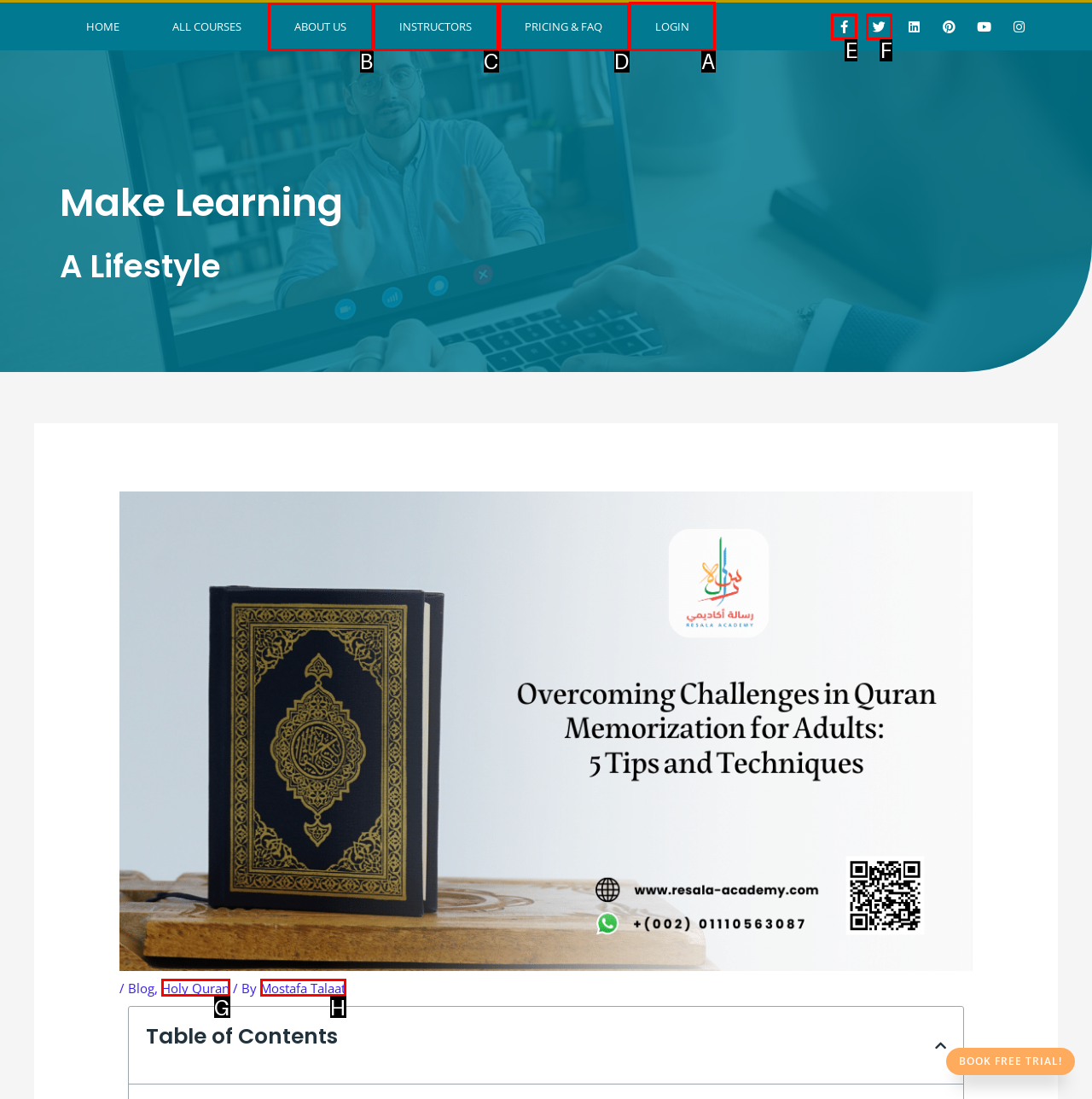Figure out which option to click to perform the following task: Open the LOGIN page
Provide the letter of the correct option in your response.

A